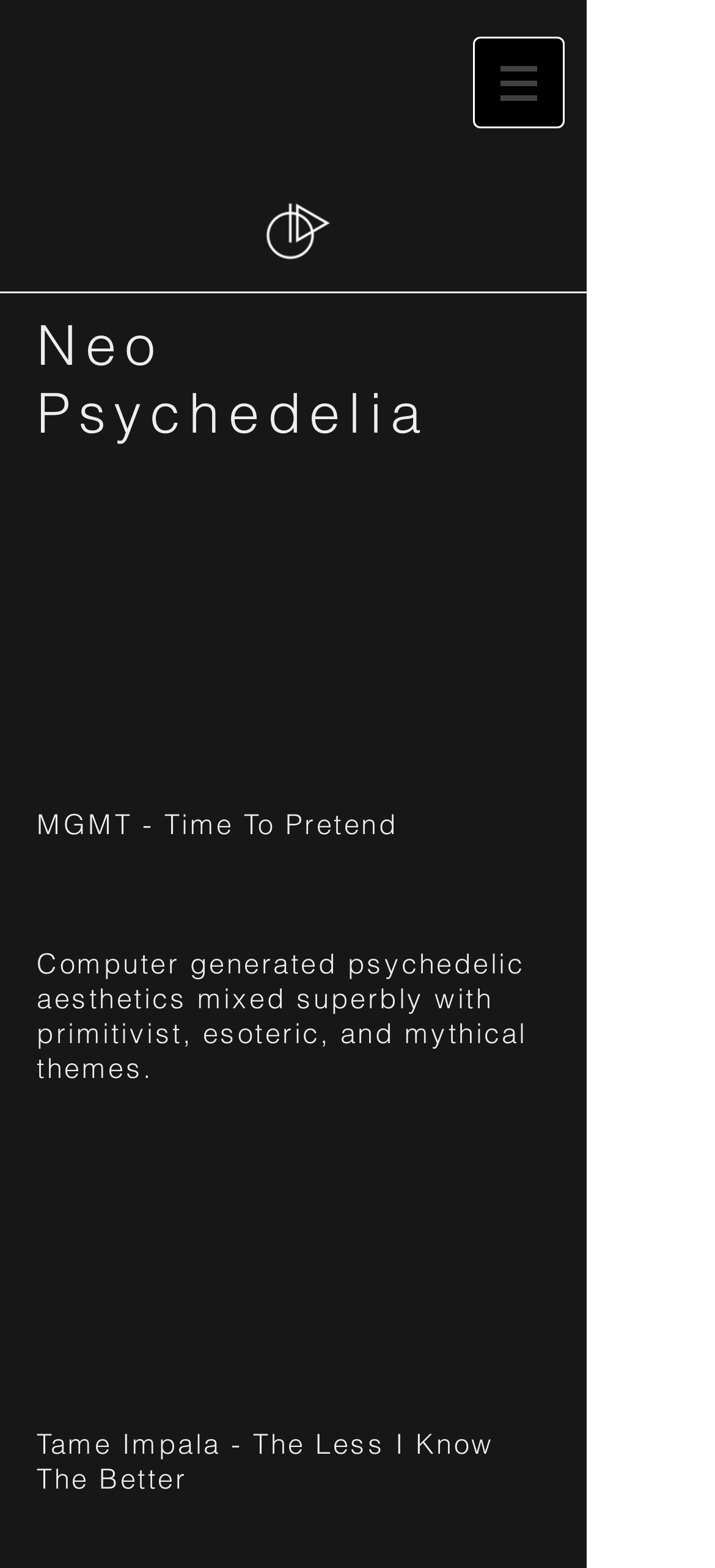How many links are there on the webpage?
Based on the image, provide a one-word or brief-phrase response.

2